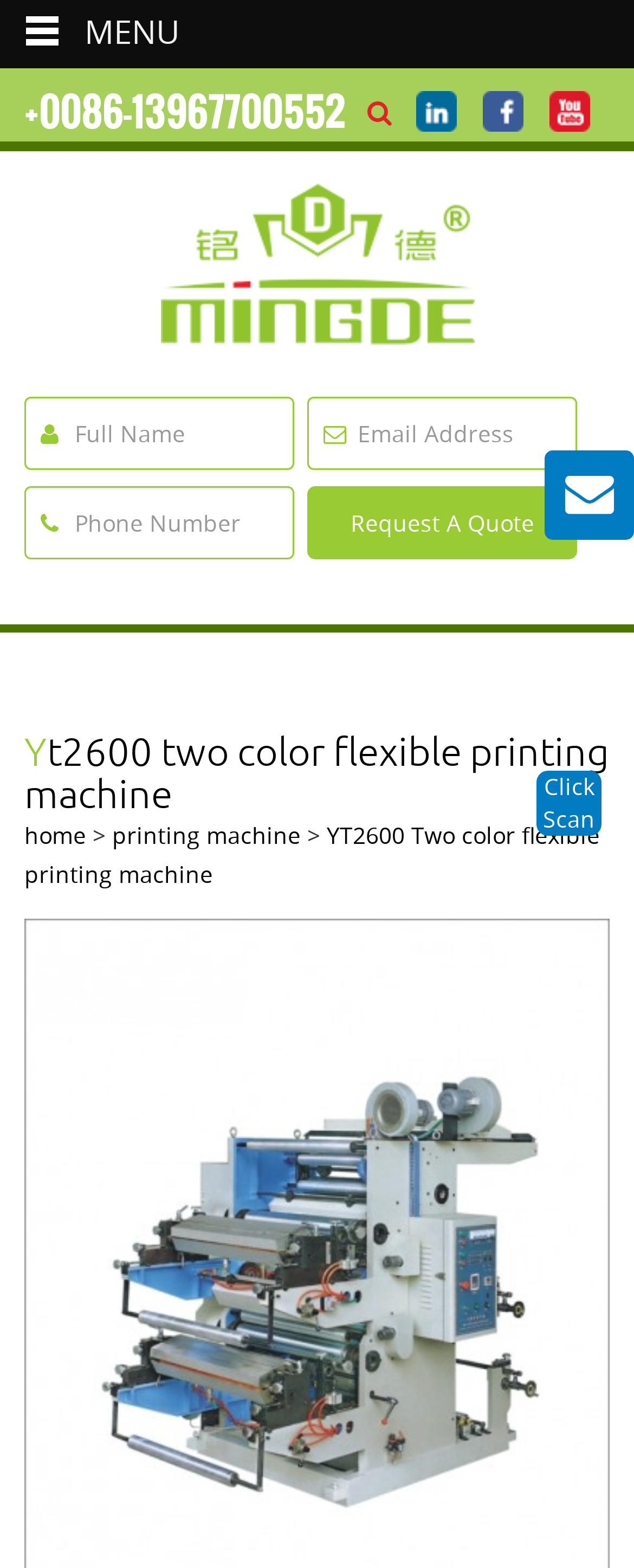Please determine the bounding box coordinates of the element to click in order to execute the following instruction: "Click the logo". The coordinates should be four float numbers between 0 and 1, specified as [left, top, right, bottom].

[0.253, 0.117, 0.747, 0.22]